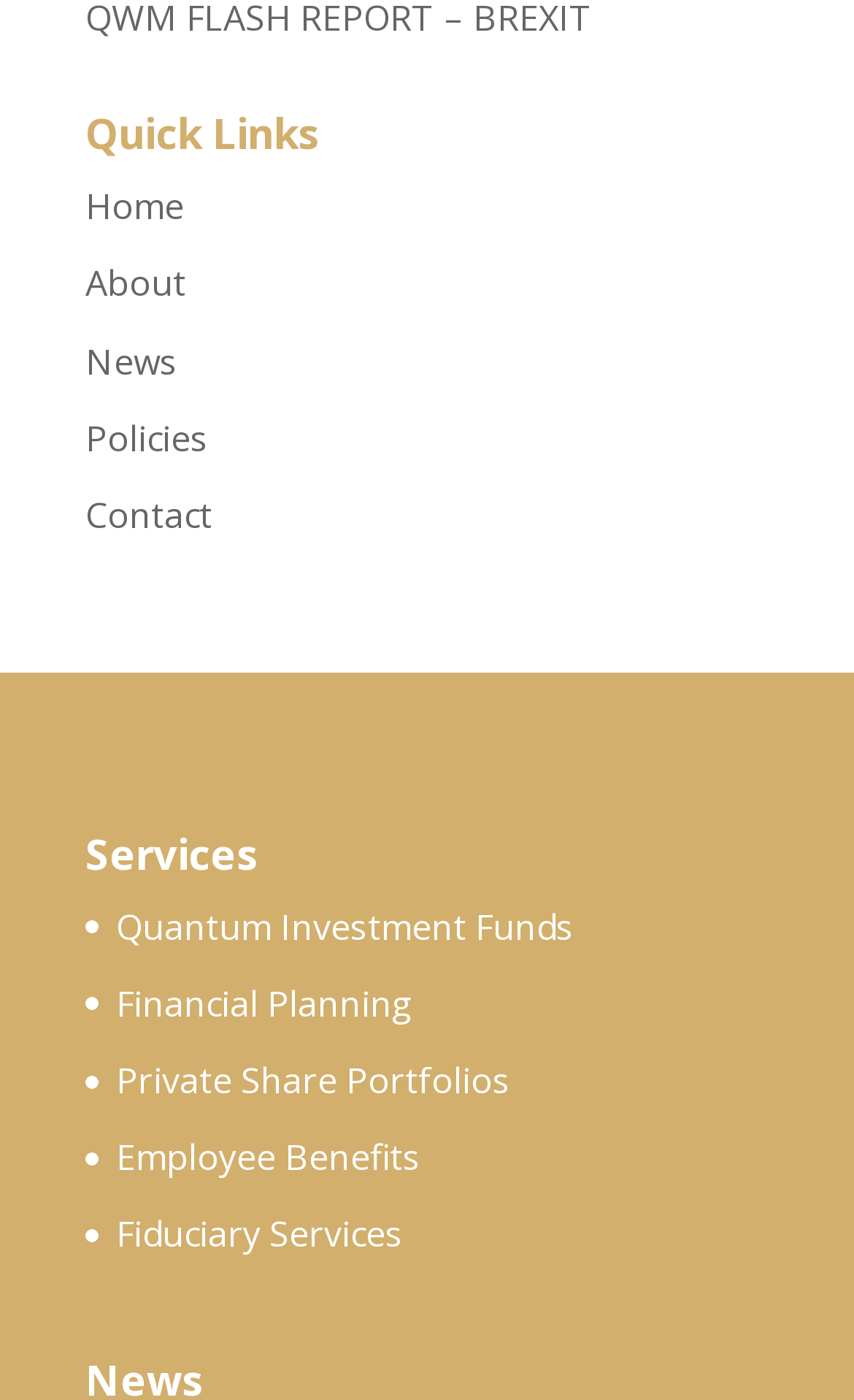Answer the following in one word or a short phrase: 
What is the last link in the navigation bar?

Contact